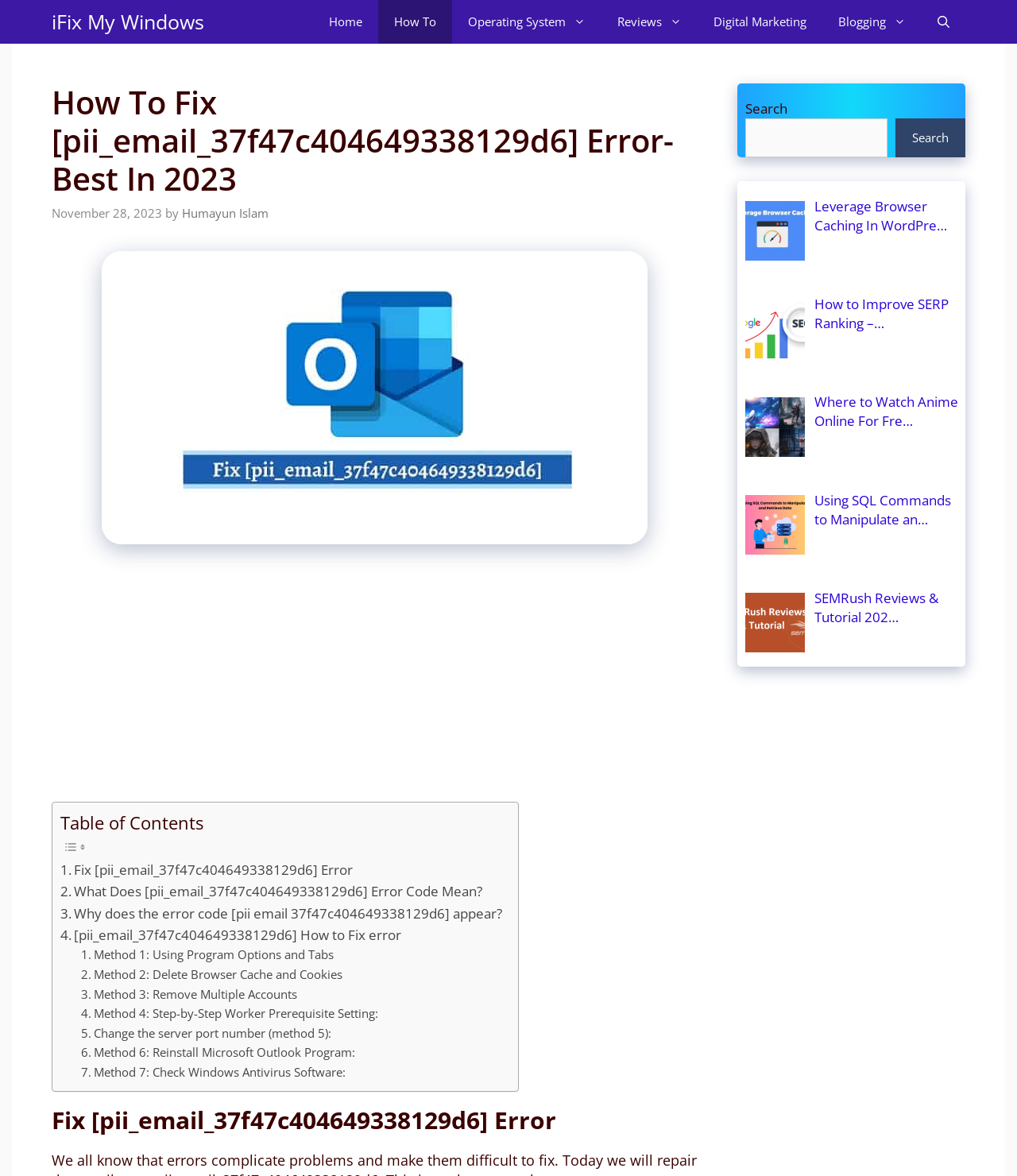Find the bounding box coordinates corresponding to the UI element with the description: "How To". The coordinates should be formatted as [left, top, right, bottom], with values as floats between 0 and 1.

[0.372, 0.0, 0.445, 0.037]